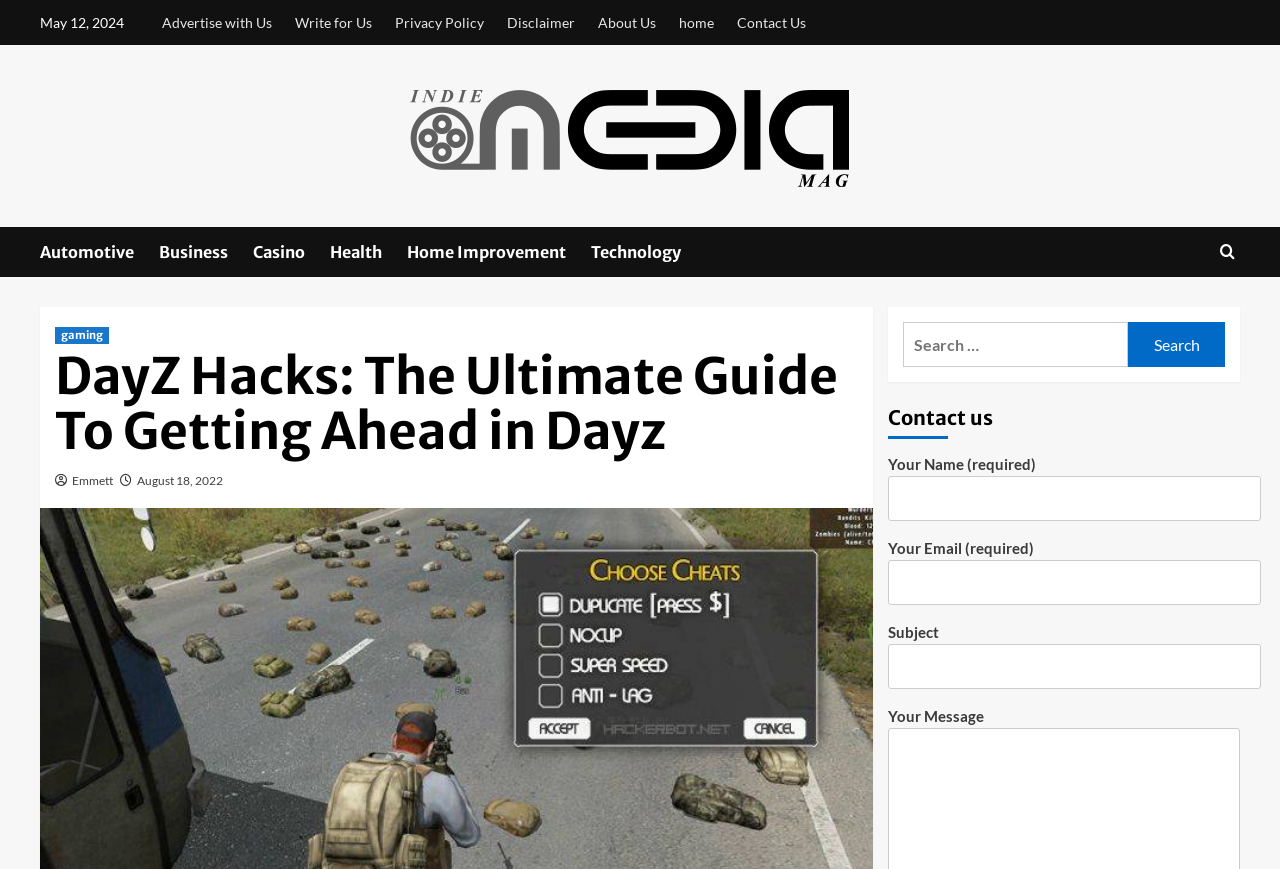Articulate a detailed summary of the webpage's content and design.

The webpage is about DayZ hacks and guides, with a focus on getting ahead in the standalone version of the game. At the top, there is a horizontal navigation bar with links to various sections, including "Advertise with Us", "Write for Us", "Privacy Policy", "Disclaimer", "About Us", "Home", and "Contact Us". 

Below the navigation bar, there is a date "May 12, 2024" displayed. On the top-right corner, there is a logo of "Indie Media Mag" with a link to the website. 

On the left side, there is a vertical menu with links to different categories, including "Automotive", "Business", "Casino", "Health", "Home Improvement", and "Technology". 

The main content of the webpage is an article titled "DayZ Hacks: The Ultimate Guide To Getting Ahead in Dayz", written by Emmett and published on August 18, 2022. 

On the right side, there is a search bar with a search button. Below the search bar, there is a contact form with fields for name, email, subject, and message. The contact form is headed by a "Contact us" title. 

At the bottom-right corner, there is a small icon with a link to the "gaming" section.